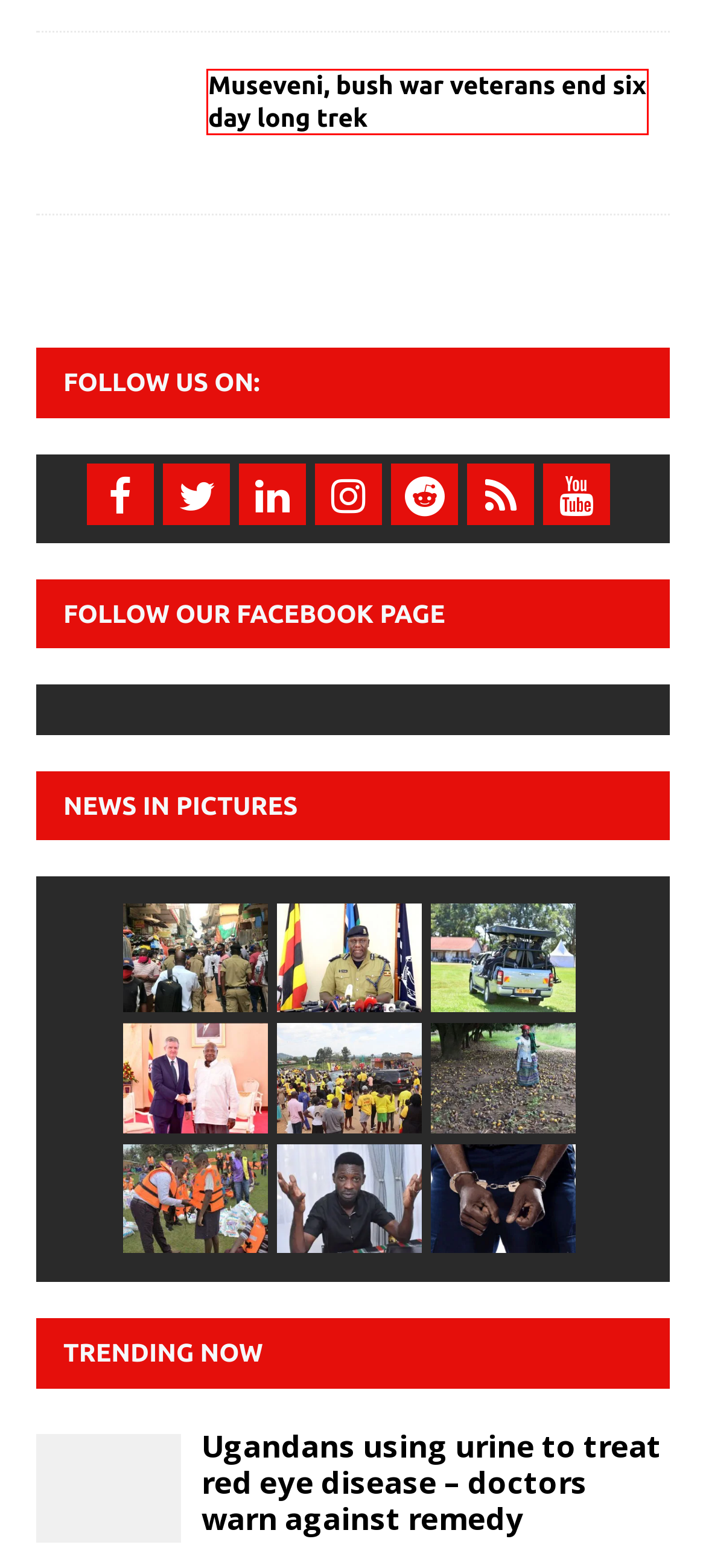Observe the provided screenshot of a webpage with a red bounding box around a specific UI element. Choose the webpage description that best fits the new webpage after you click on the highlighted element. These are your options:
A. Amid Uganda's rising COVID-19 cases, people are flocking Kikuubo market
B. Mangoes rot away in Acholi over limited market
C. Lions Club donates Shs 30m life jackets to Lake Bunyonyi Island schools
D. Besigye, Tumukunde, Muntu are useless, I push them like a wheelbarrow - Museveni
E. Museveni, bush war veterans end six day long trek
F. Ireland to remain Uganda’s ally after Brexit - Ambassador
G. Man in Uganda remanded for assaulting woman over Shs 200 debt
H. Bobi Wine outlines 10 reasons for labeling Mpuuga as 'corrupt'

E